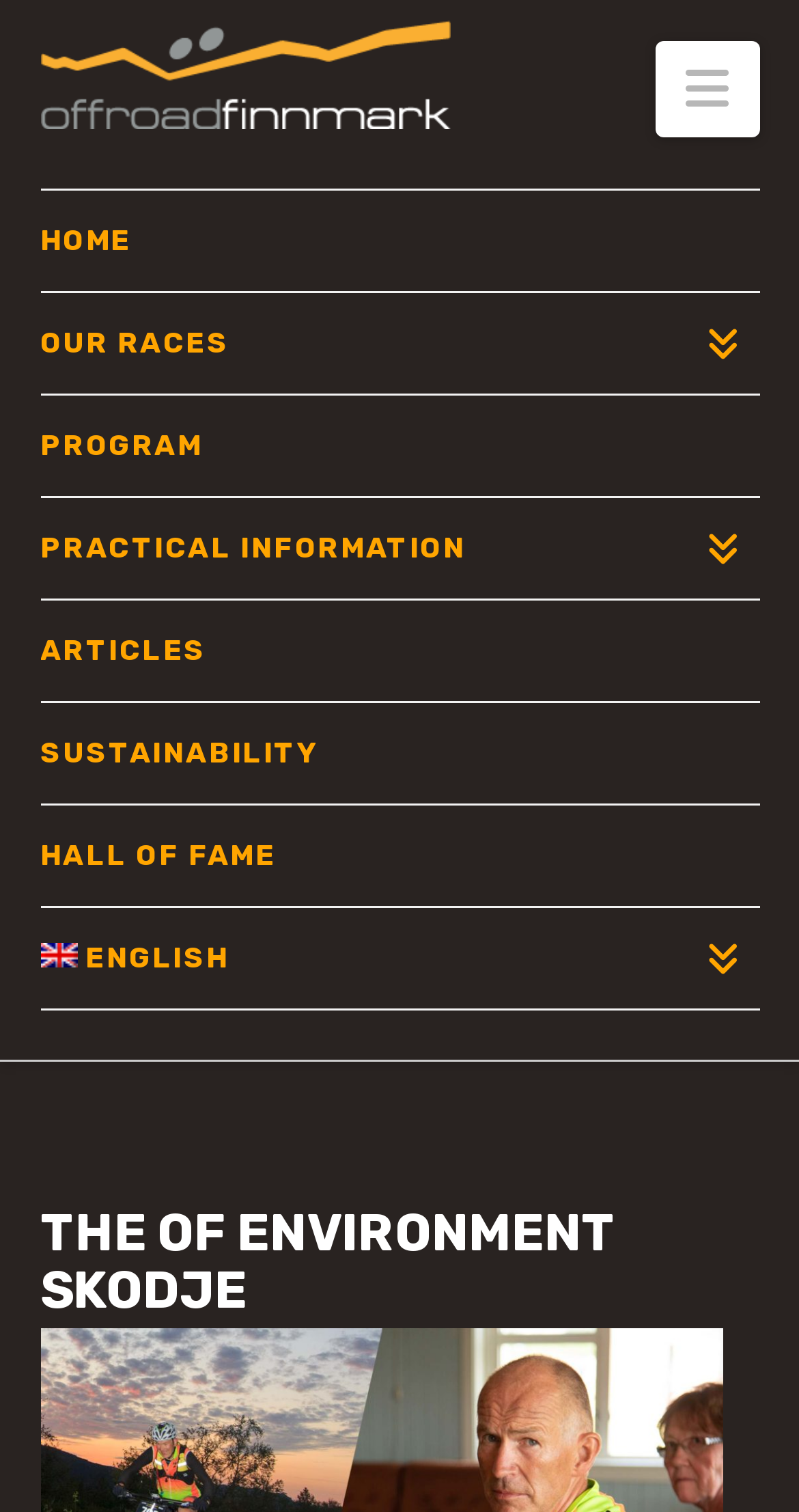What is the last navigation link?
Provide a detailed answer to the question, using the image to inform your response.

The last navigation link is 'ENGLISH', which is located at the bottom of the navigation menu.